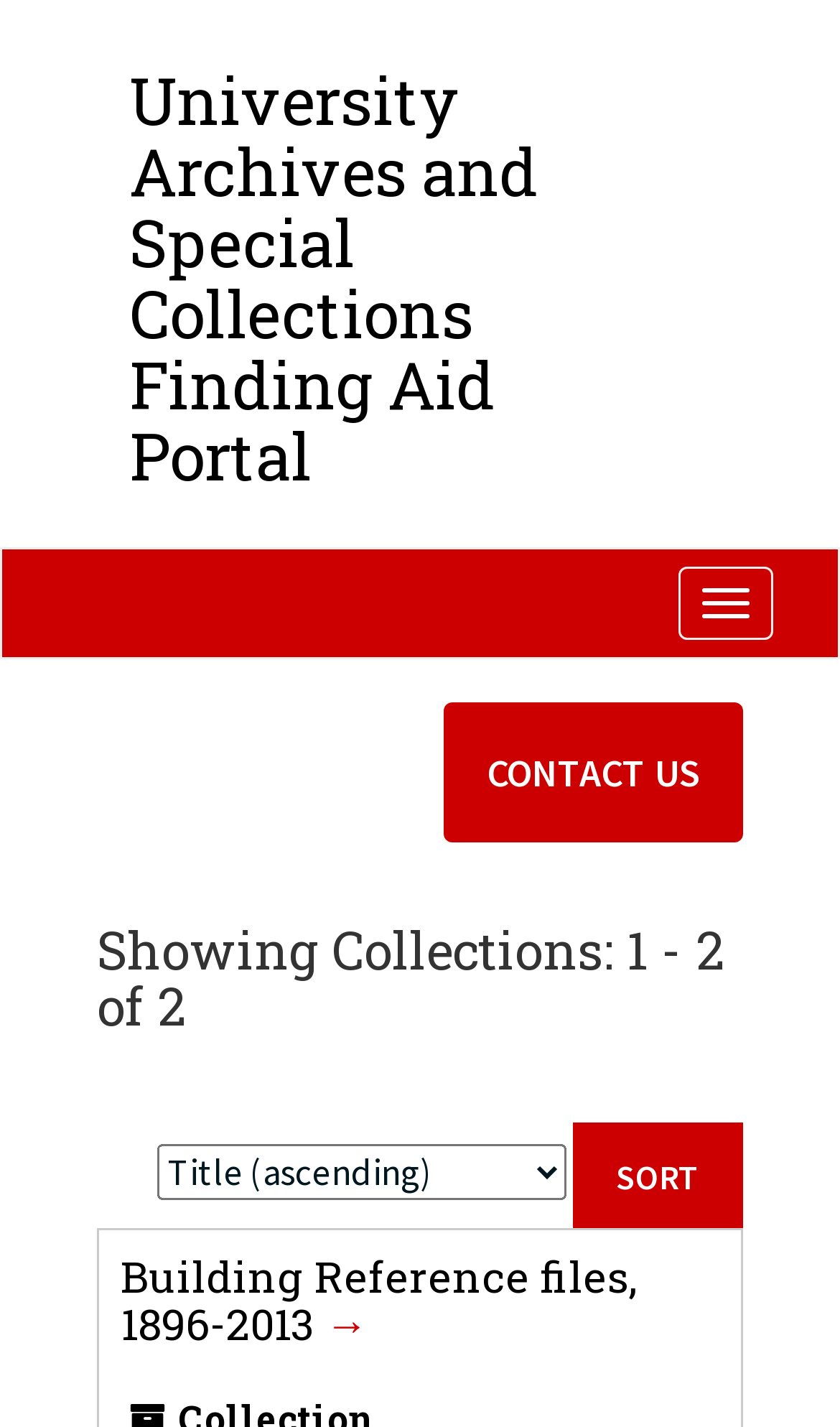Generate a comprehensive description of the webpage content.

The webpage is a collections portal for University Archives and Special Collections, featuring a navigation menu at the top with a toggle button on the right side. Below the navigation menu, there is a link to "CONTACT US" positioned roughly in the middle of the page.

The main content area is divided into two sections. The top section displays a heading indicating that it is showing collections 1-2 of 2. Below this heading, there is a sorting feature with a label "Sort by:" followed by a combobox and a "Sort" button on the right side.

The bottom section features a single collection item, "Building Reference files, 1896-2013", which is a heading that also serves as a link. This collection item is positioned near the bottom of the page, taking up about half of the page's width.